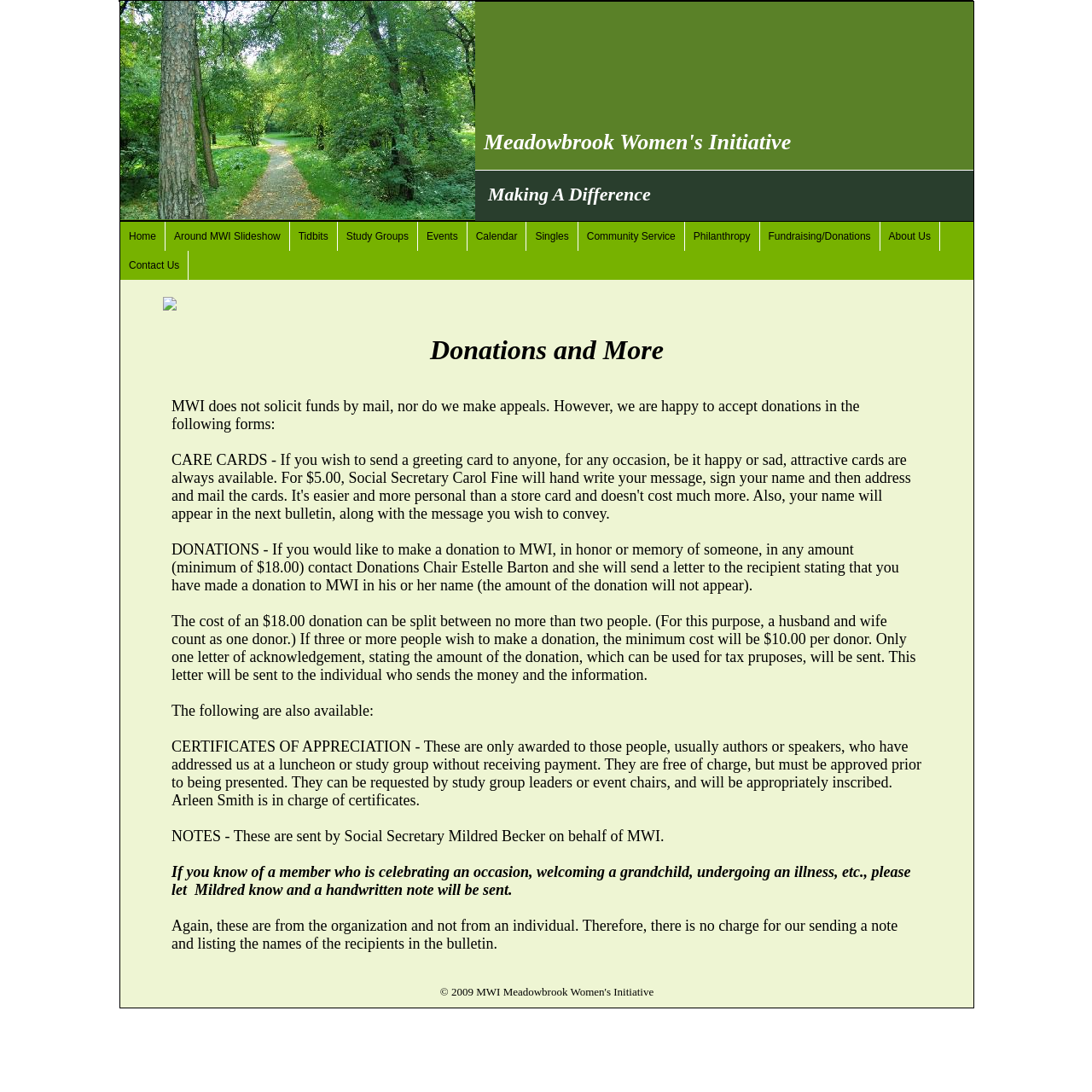Using the information in the image, give a detailed answer to the following question: Who is in charge of certificates of appreciation?

According to the webpage, certificates of appreciation are awarded to people who have addressed the initiative at a luncheon or study group without receiving payment. These certificates are in charge of Arleen Smith, as mentioned in the section describing certificates of appreciation.